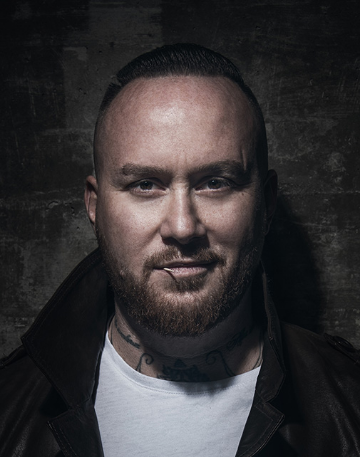Where does Fabio lecture on photography?
Answer the question with as much detail as you can, using the image as a reference.

The caption states that Fabio Antenore lectures on photography at the SAE Institute, which is located in Zurich, indicating that this is the specific location where he shares his knowledge with students.